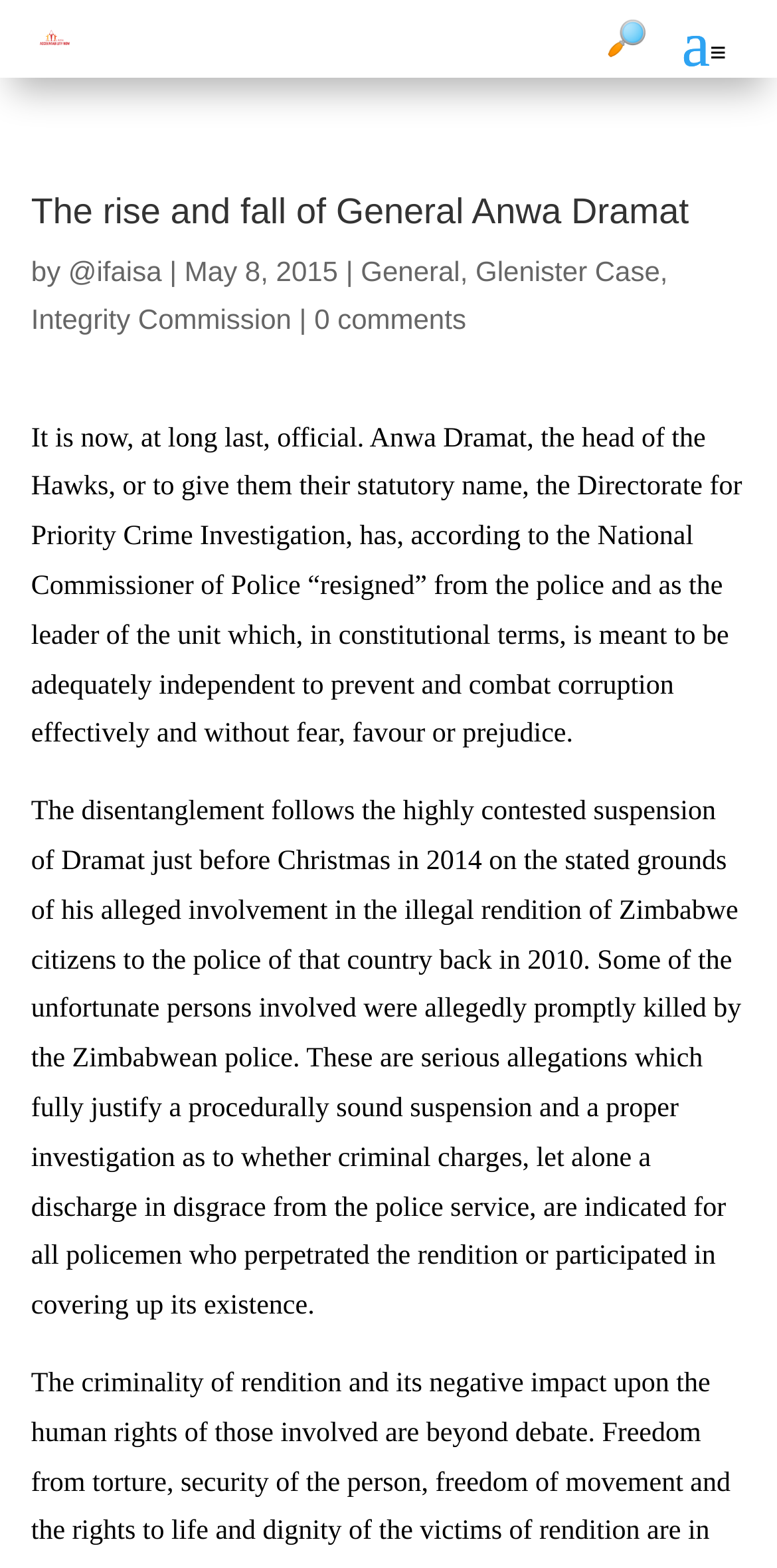Predict the bounding box of the UI element based on the description: "@ifaisa". The coordinates should be four float numbers between 0 and 1, formatted as [left, top, right, bottom].

[0.088, 0.163, 0.208, 0.183]